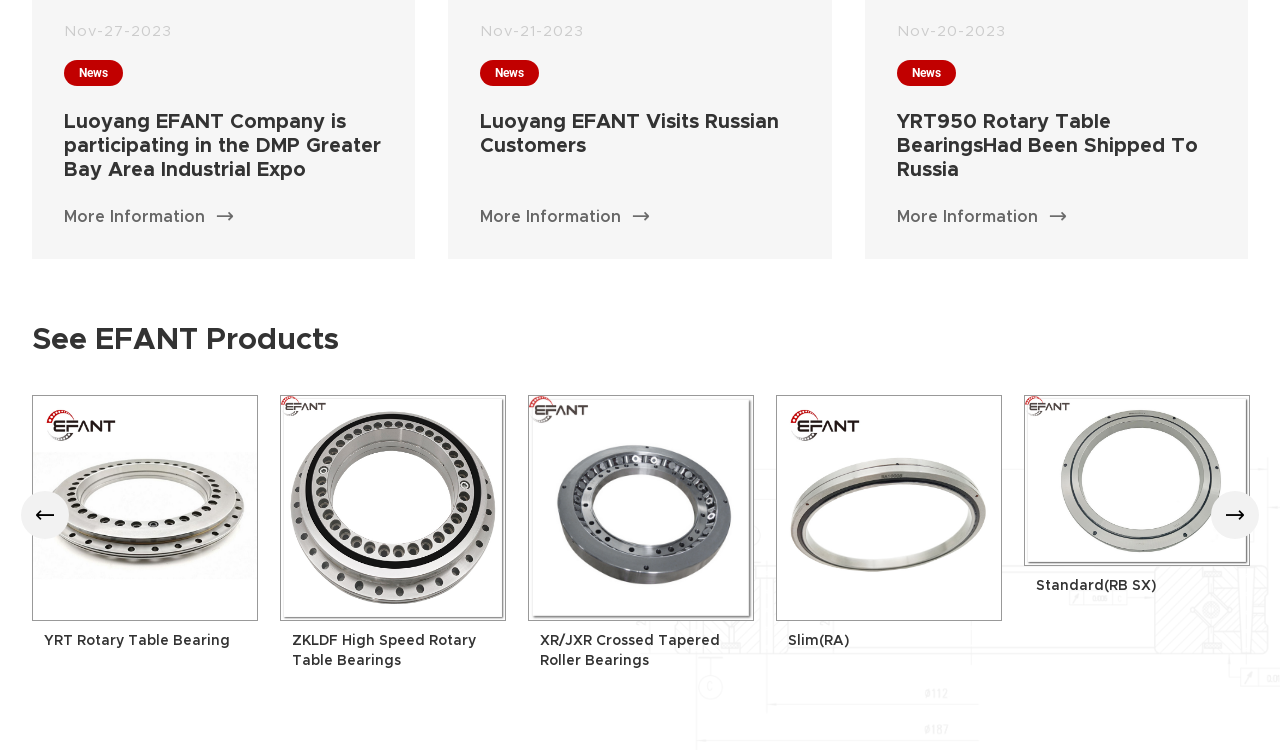Identify the bounding box for the given UI element using the description provided. Coordinates should be in the format (top-left x, top-left y, bottom-right x, bottom-right y) and must be between 0 and 1. Here is the description: Slim(RA)

[0.606, 0.526, 0.783, 0.881]